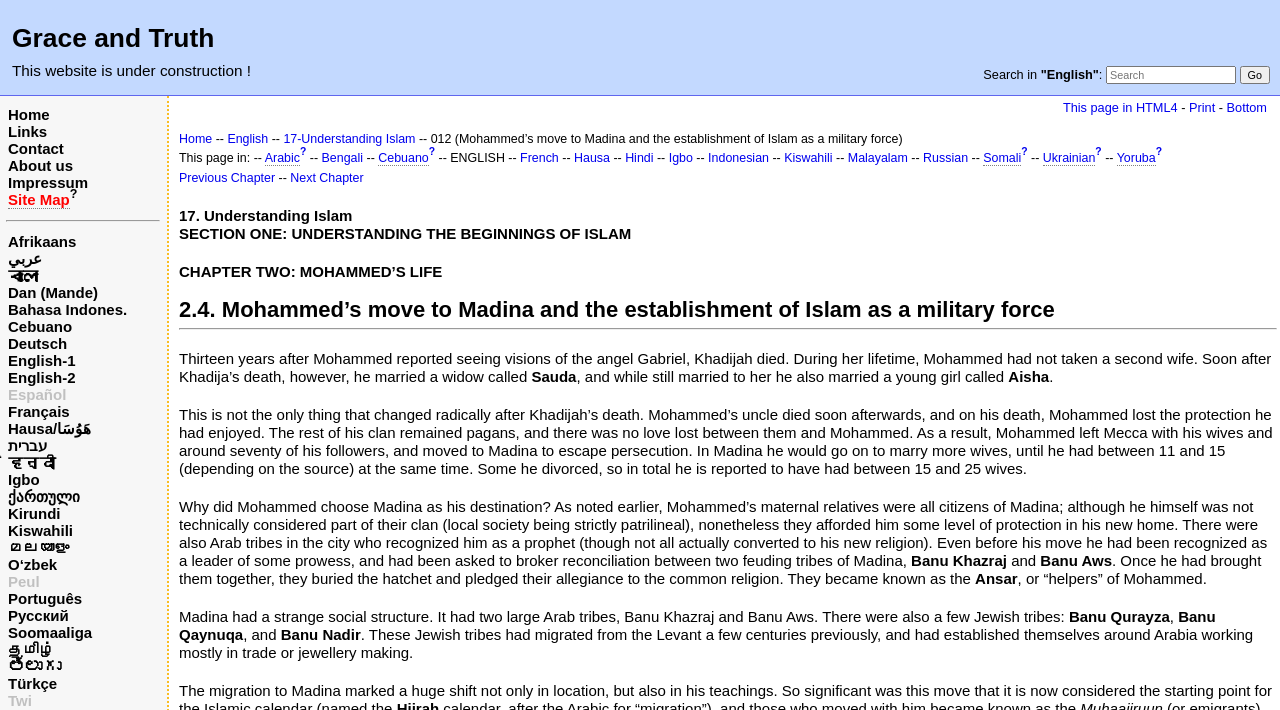Please provide a comprehensive answer to the question below using the information from the image: How many navigation links are available in the top section?

I counted the number of navigation links available in the top section of the webpage, which are 'Home', 'Links', 'Contact', 'About us', and 'Impressum', and found a total of 5 links.